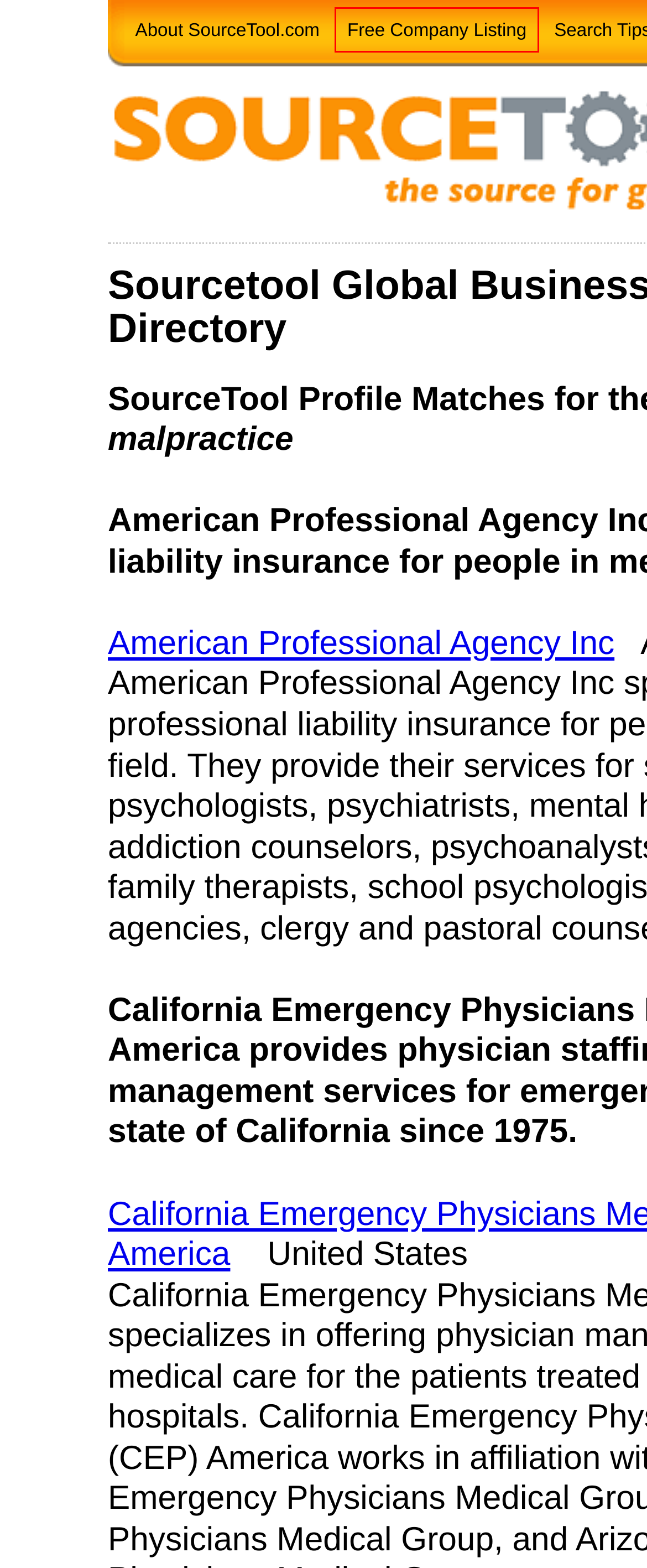You have a screenshot of a webpage with a red bounding box around an element. Choose the best matching webpage description that would appear after clicking the highlighted element. Here are the candidates:
A. malpractice/profile_page.php?BIN=1000173866
B. malpractice/index.php
C. malpractice/profile_page.php?BIN=1000168823
D. malpractice/profile_page.php?BIN=1000146754
E. malpractice/news.html
F. malpractice/privacy.html
G. malpractice/profile_form.php
H. malpractice/profile_page.php?BIN=1000017562

G